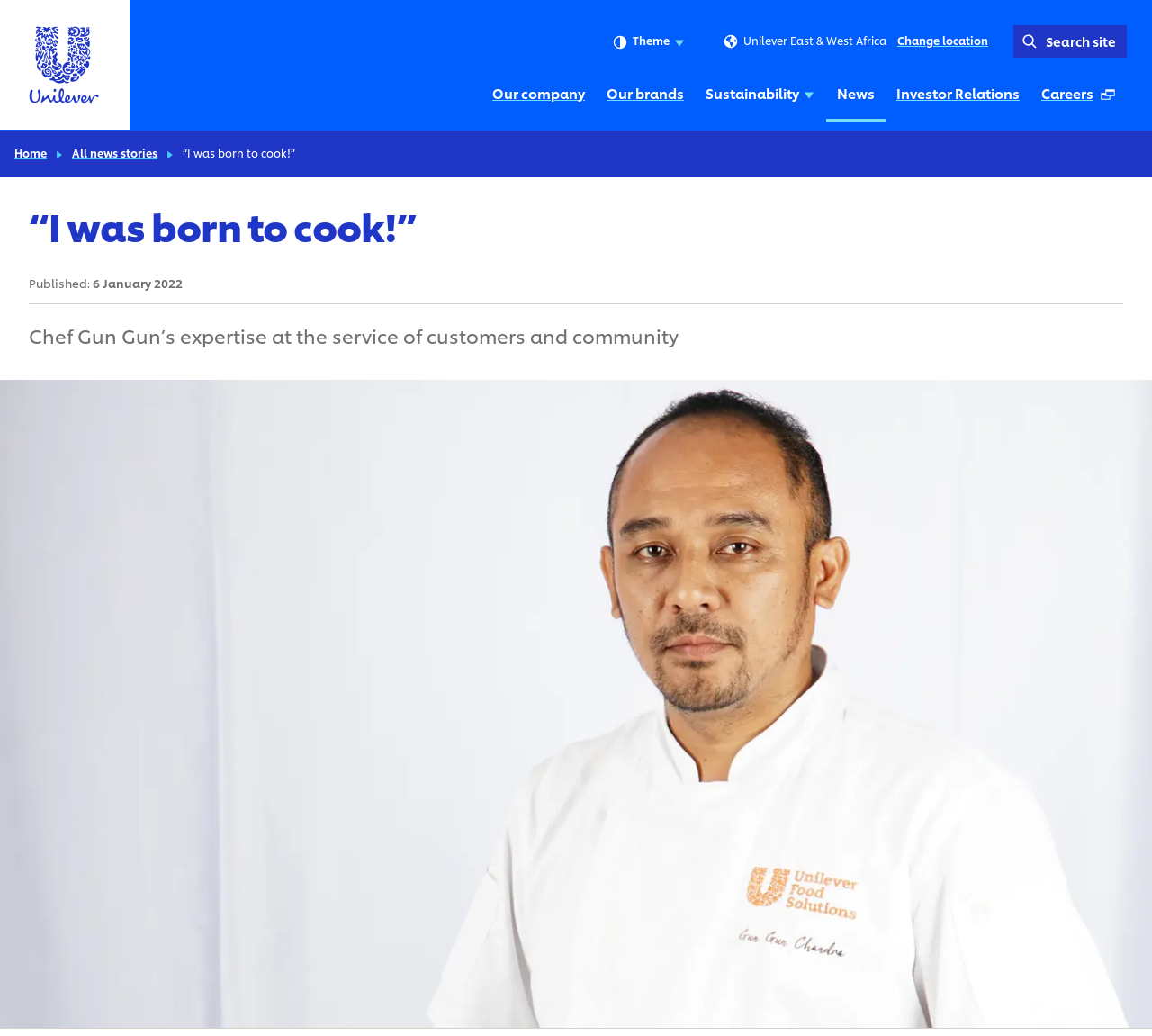What is the theme button for?
Please answer using one word or phrase, based on the screenshot.

Changing theme